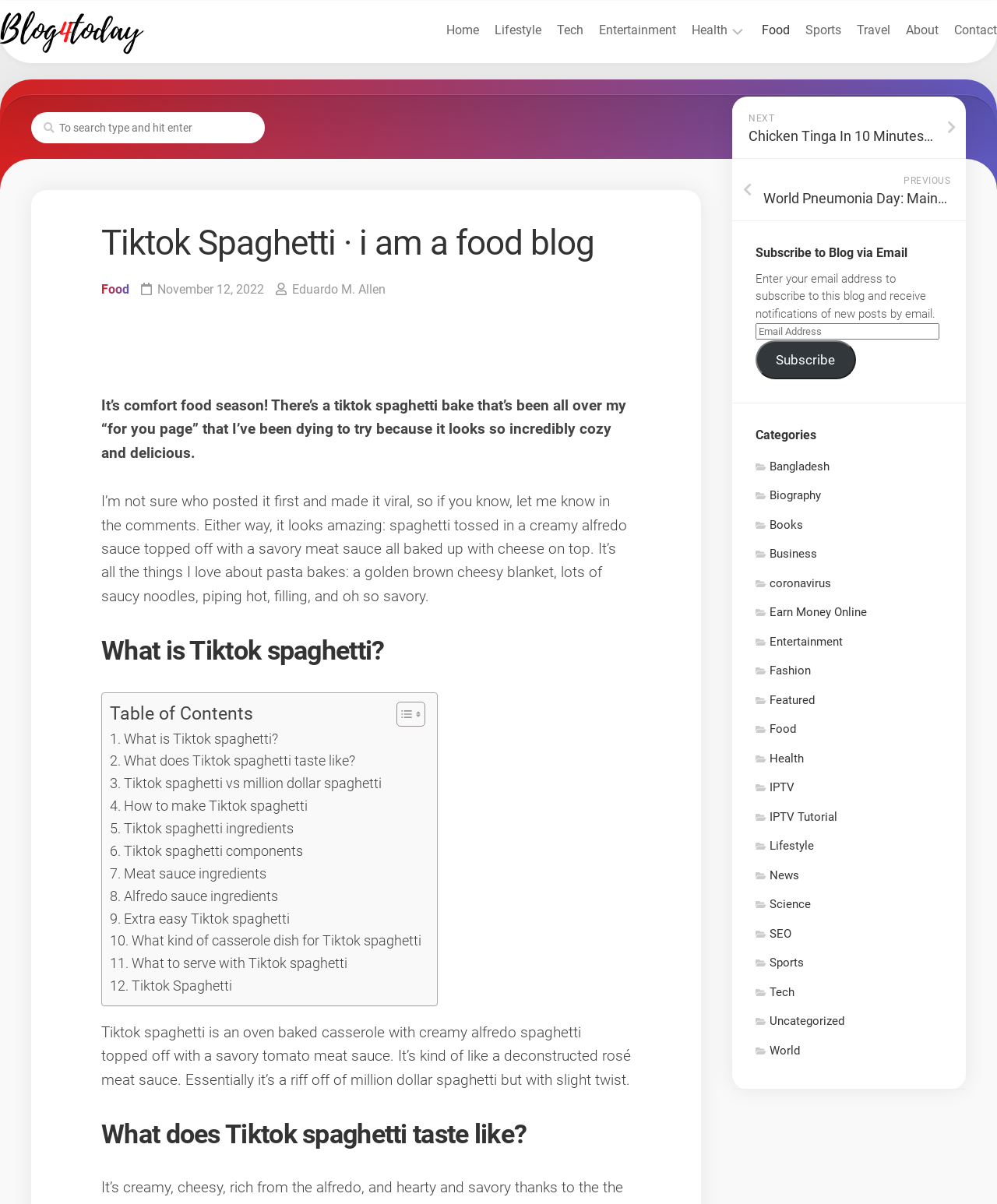Find the bounding box coordinates of the UI element according to this description: "IPTV Tutorial".

[0.758, 0.665, 0.84, 0.676]